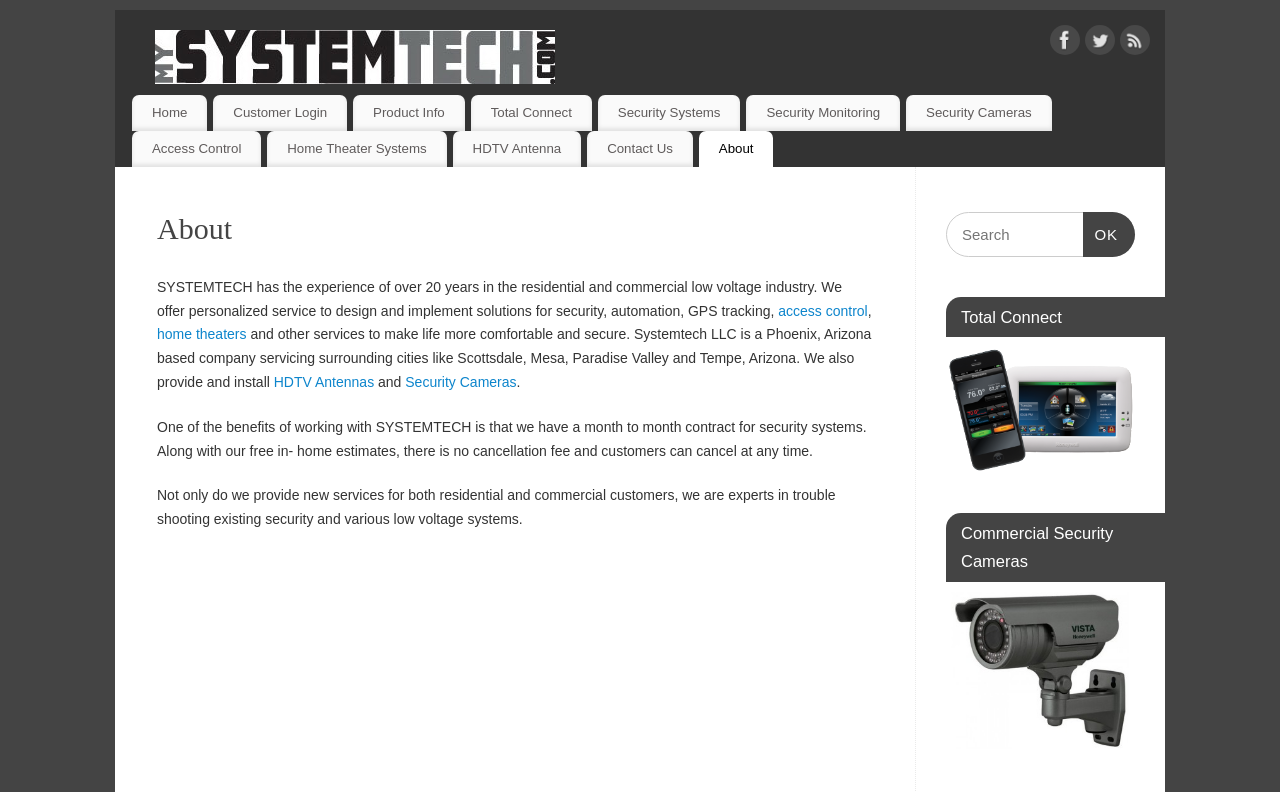Pinpoint the bounding box coordinates of the element to be clicked to execute the instruction: "Visit the Facebook page".

[0.82, 0.032, 0.844, 0.079]